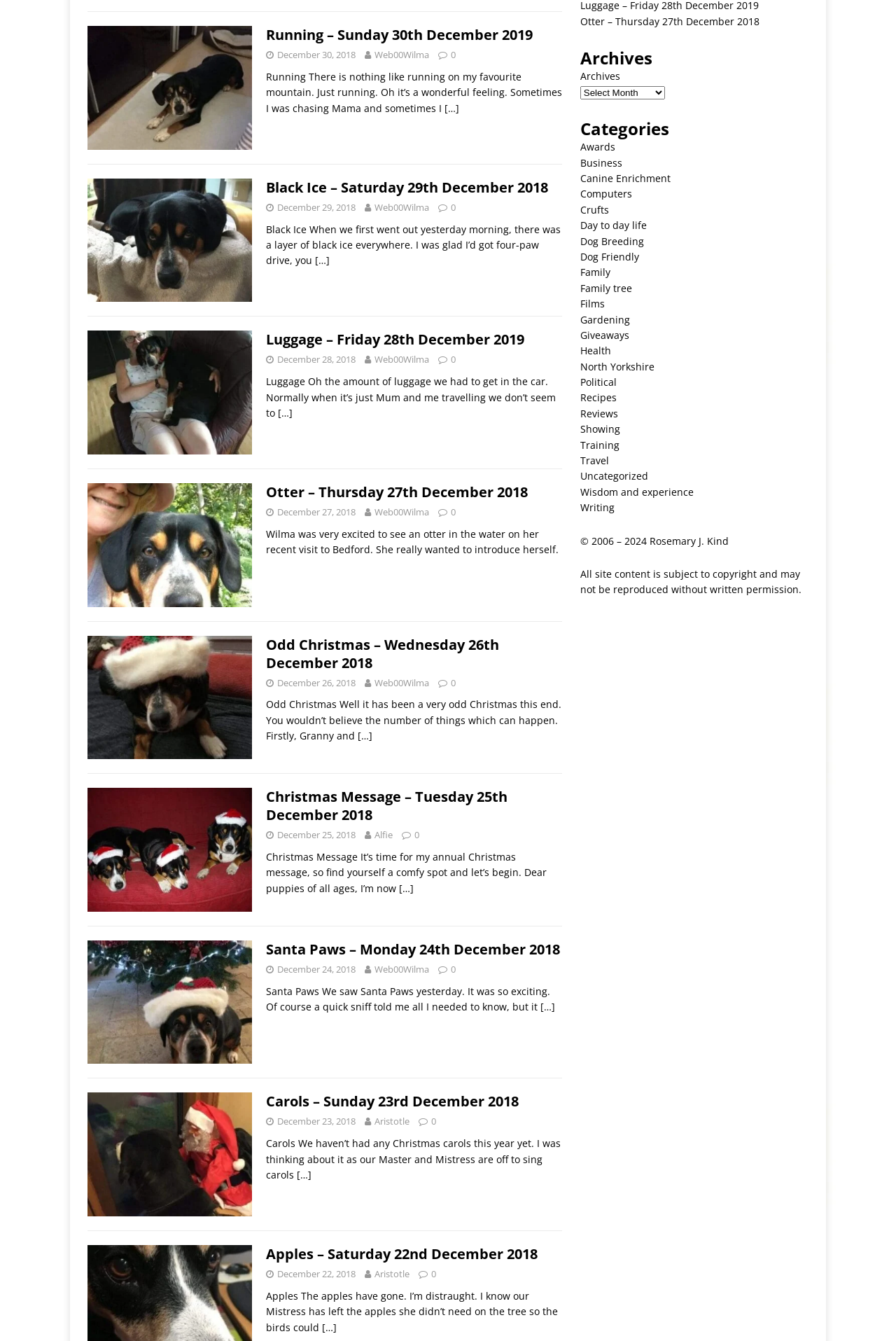Using the element description: "Canine Enrichment", determine the bounding box coordinates. The coordinates should be in the format [left, top, right, bottom], with values between 0 and 1.

[0.647, 0.128, 0.748, 0.138]